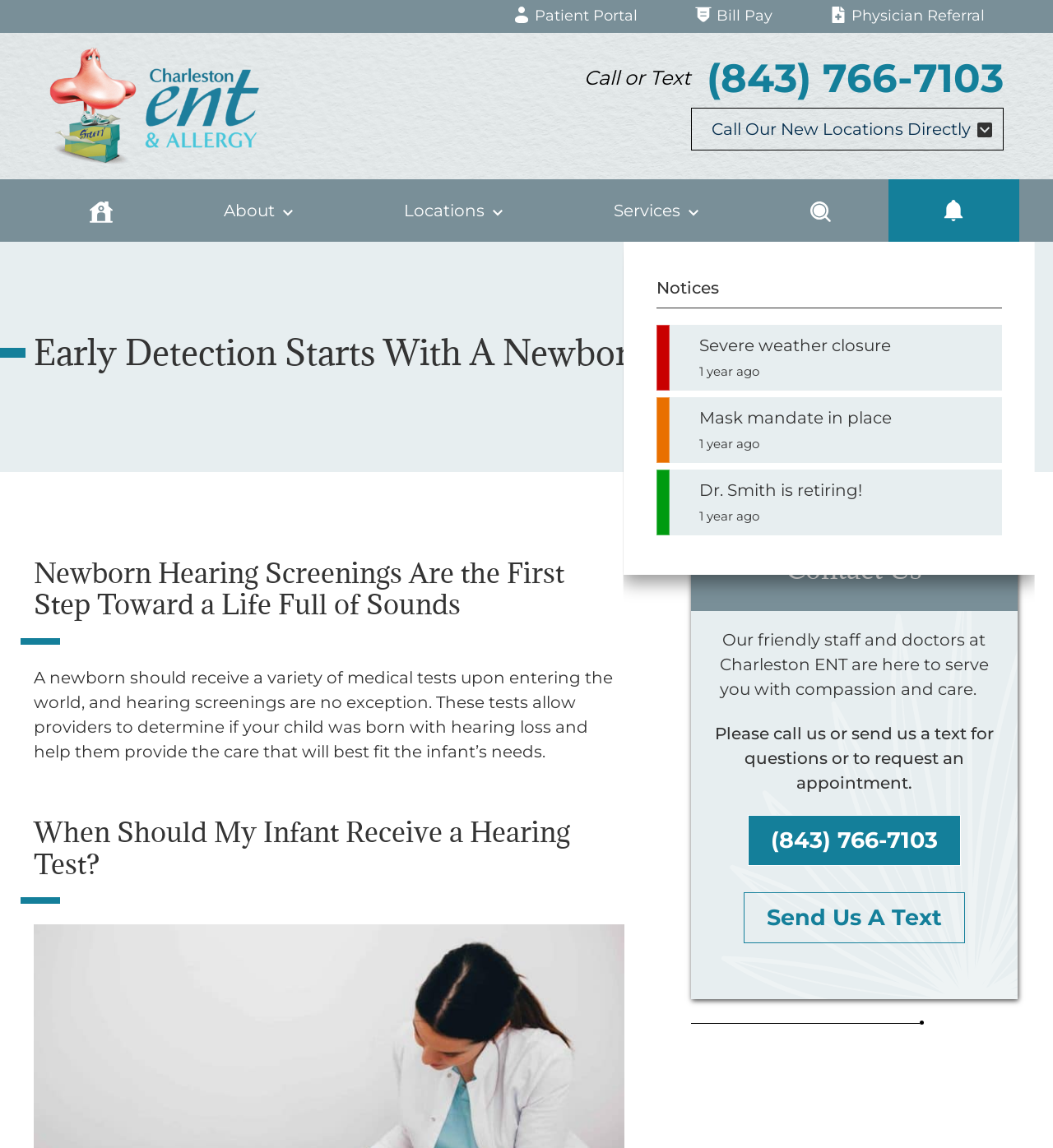Find the bounding box coordinates of the clickable element required to execute the following instruction: "Click the '(843) 766-7103' link". Provide the coordinates as four float numbers between 0 and 1, i.e., [left, top, right, bottom].

[0.71, 0.71, 0.912, 0.754]